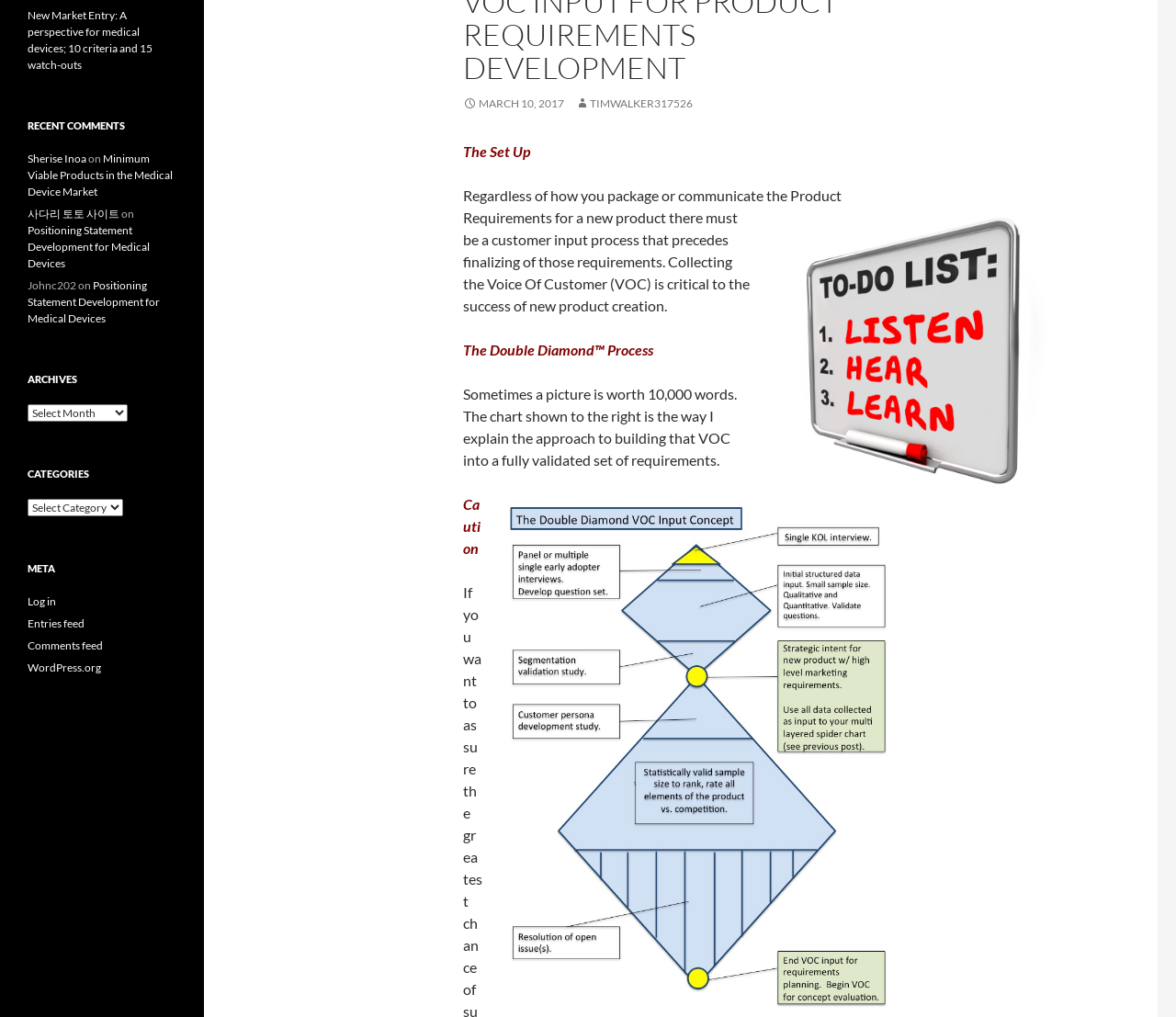Using the provided element description: "WordPress.org", determine the bounding box coordinates of the corresponding UI element in the screenshot.

[0.023, 0.65, 0.086, 0.663]